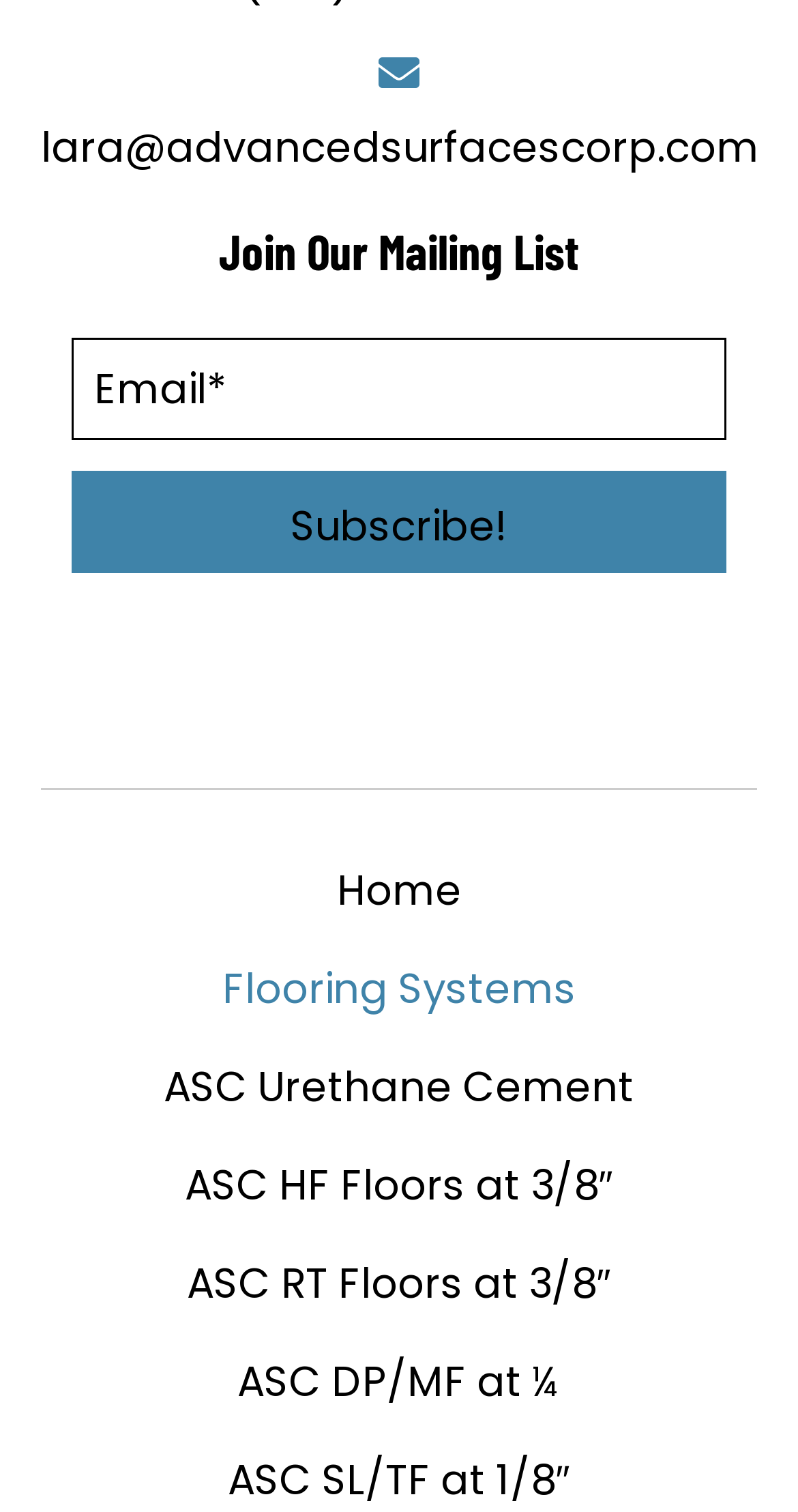What is the purpose of the links at the bottom?
We need a detailed and exhaustive answer to the question. Please elaborate.

The links at the bottom of the webpage, such as 'Home', 'Flooring Systems', and others, appear to be navigation links that allow users to access different sections of the website.